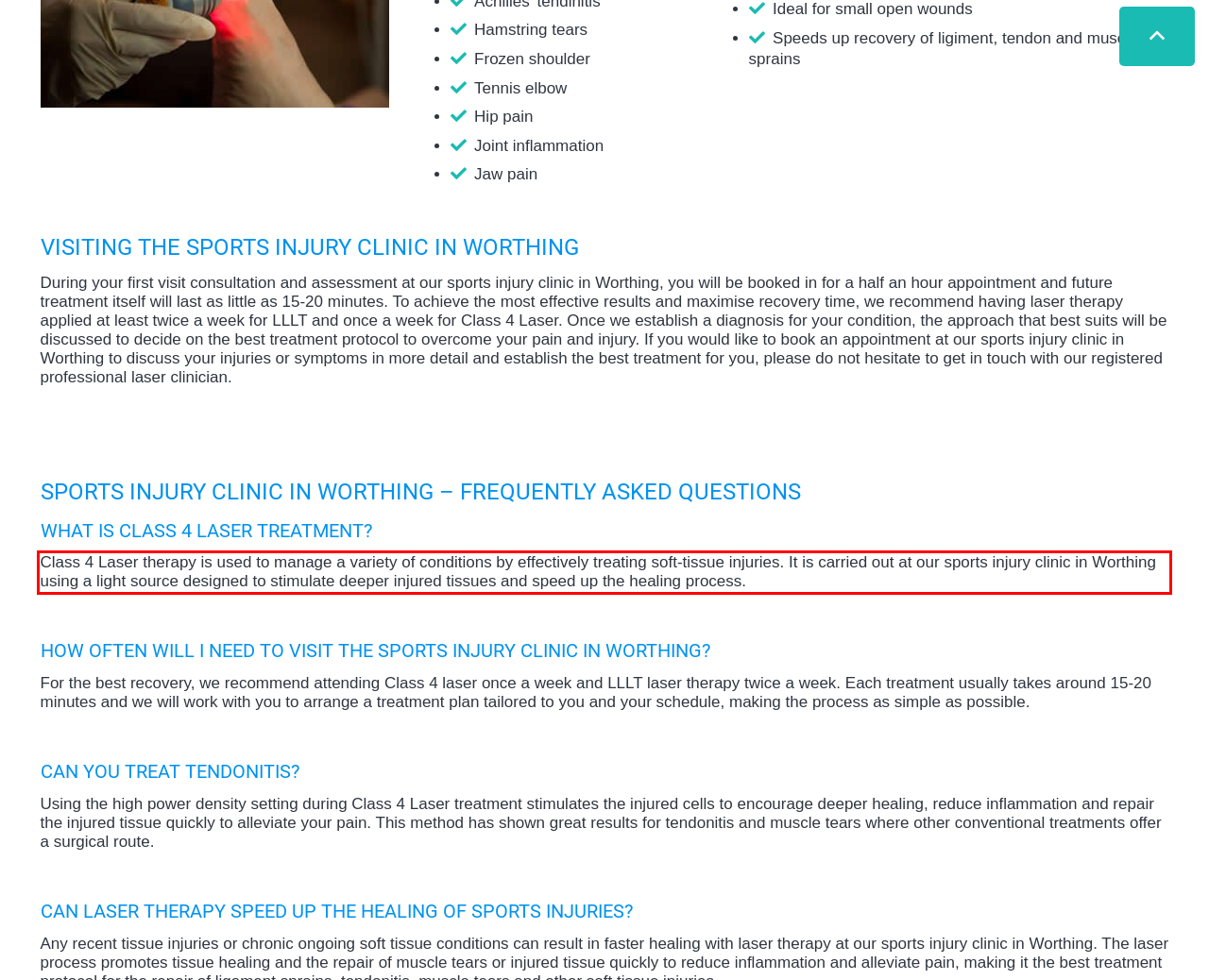Using OCR, extract the text content found within the red bounding box in the given webpage screenshot.

Class 4 Laser therapy is used to manage a variety of conditions by effectively treating soft-tissue injuries. It is carried out at our sports injury clinic in Worthing using a light source designed to stimulate deeper injured tissues and speed up the healing process.